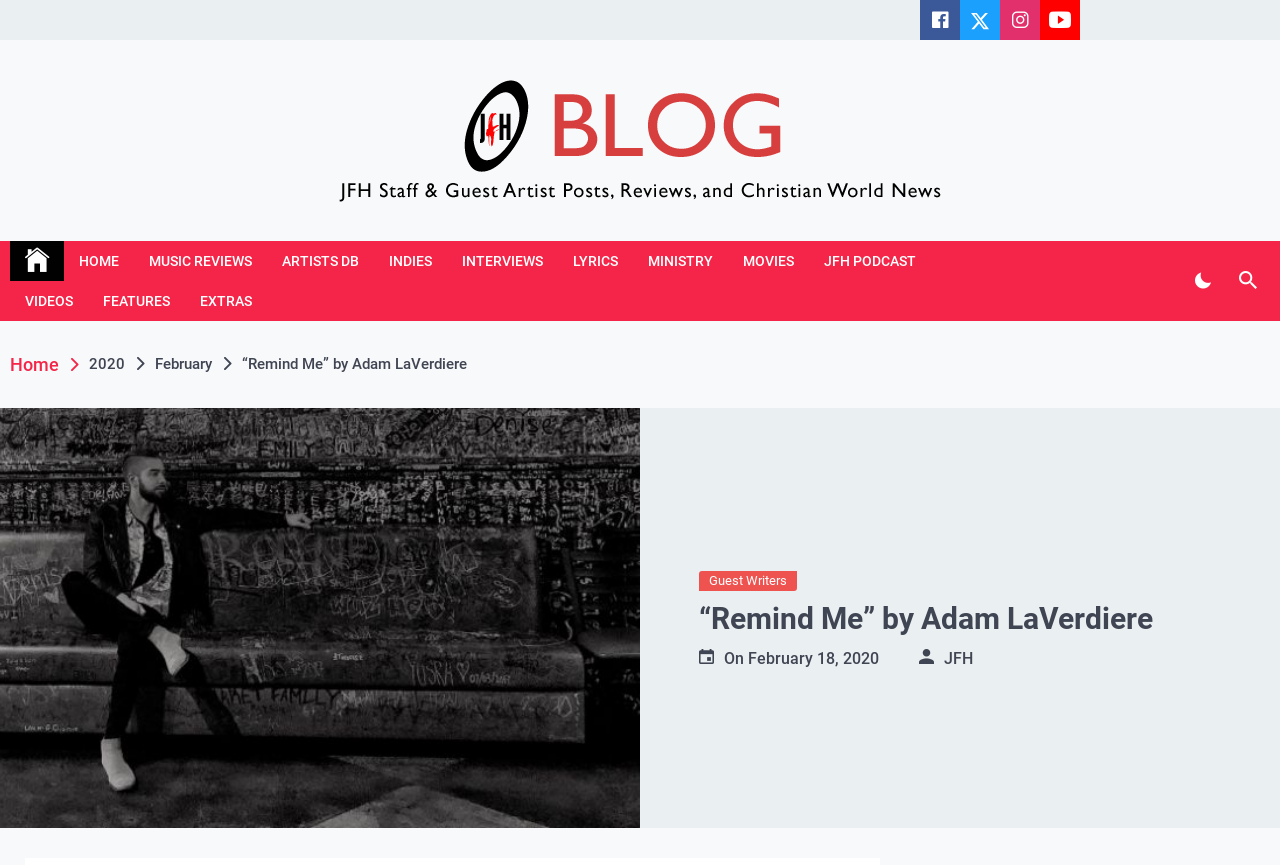Please find and report the primary heading text from the webpage.

“Remind Me” by Adam LaVerdiere